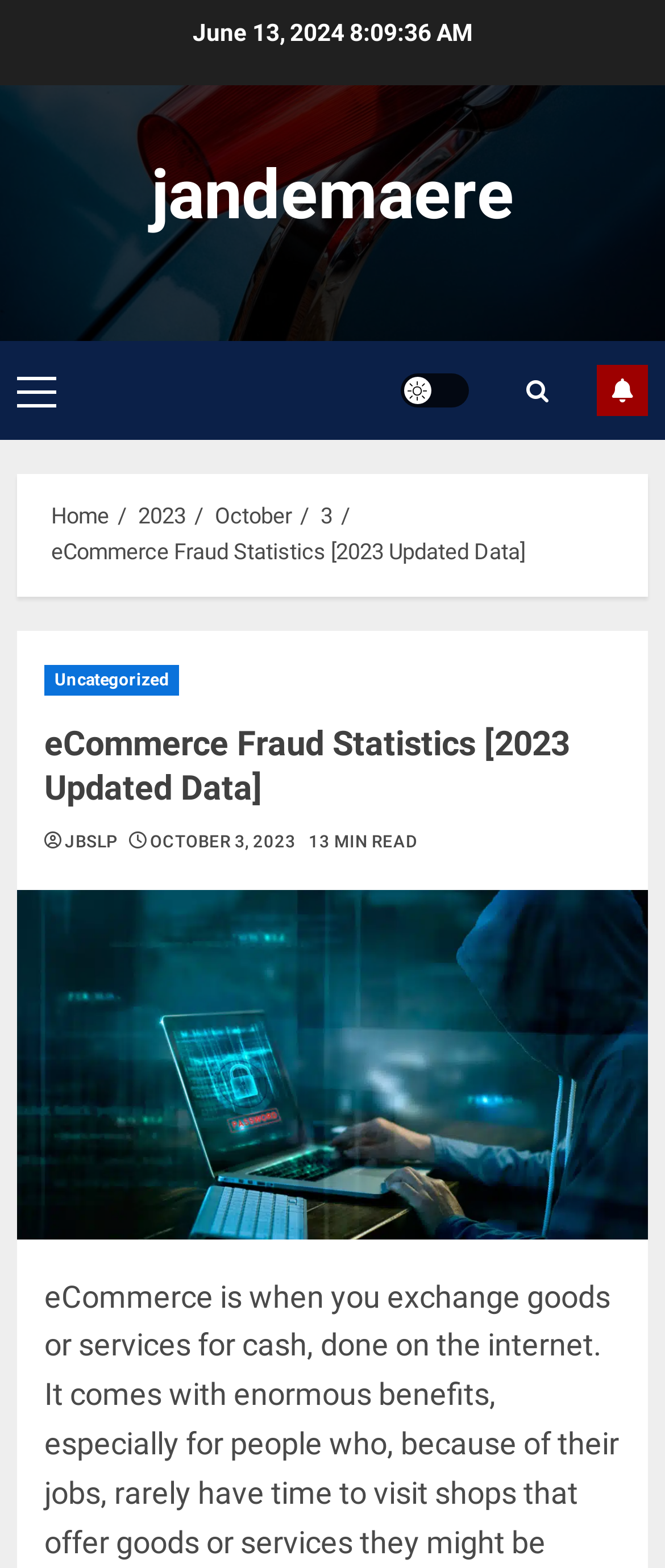Please identify the bounding box coordinates of the clickable area that will fulfill the following instruction: "view primary menu". The coordinates should be in the format of four float numbers between 0 and 1, i.e., [left, top, right, bottom].

[0.026, 0.239, 0.085, 0.259]